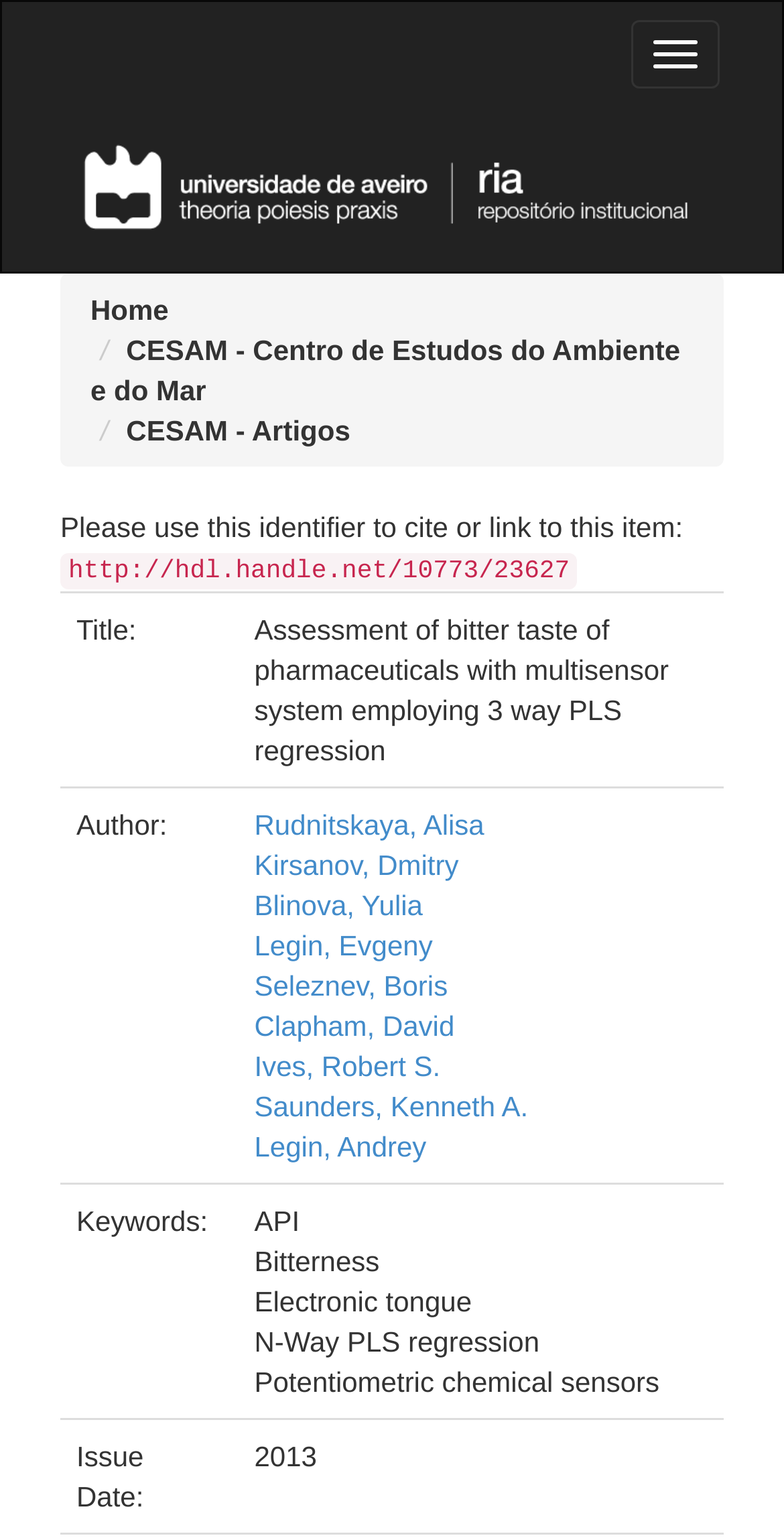When was this item published?
From the details in the image, answer the question comprehensively.

I found the publication date by looking at the gridcell element with the text 'Issue Date:' and its corresponding value in the next gridcell, which is '2013'.